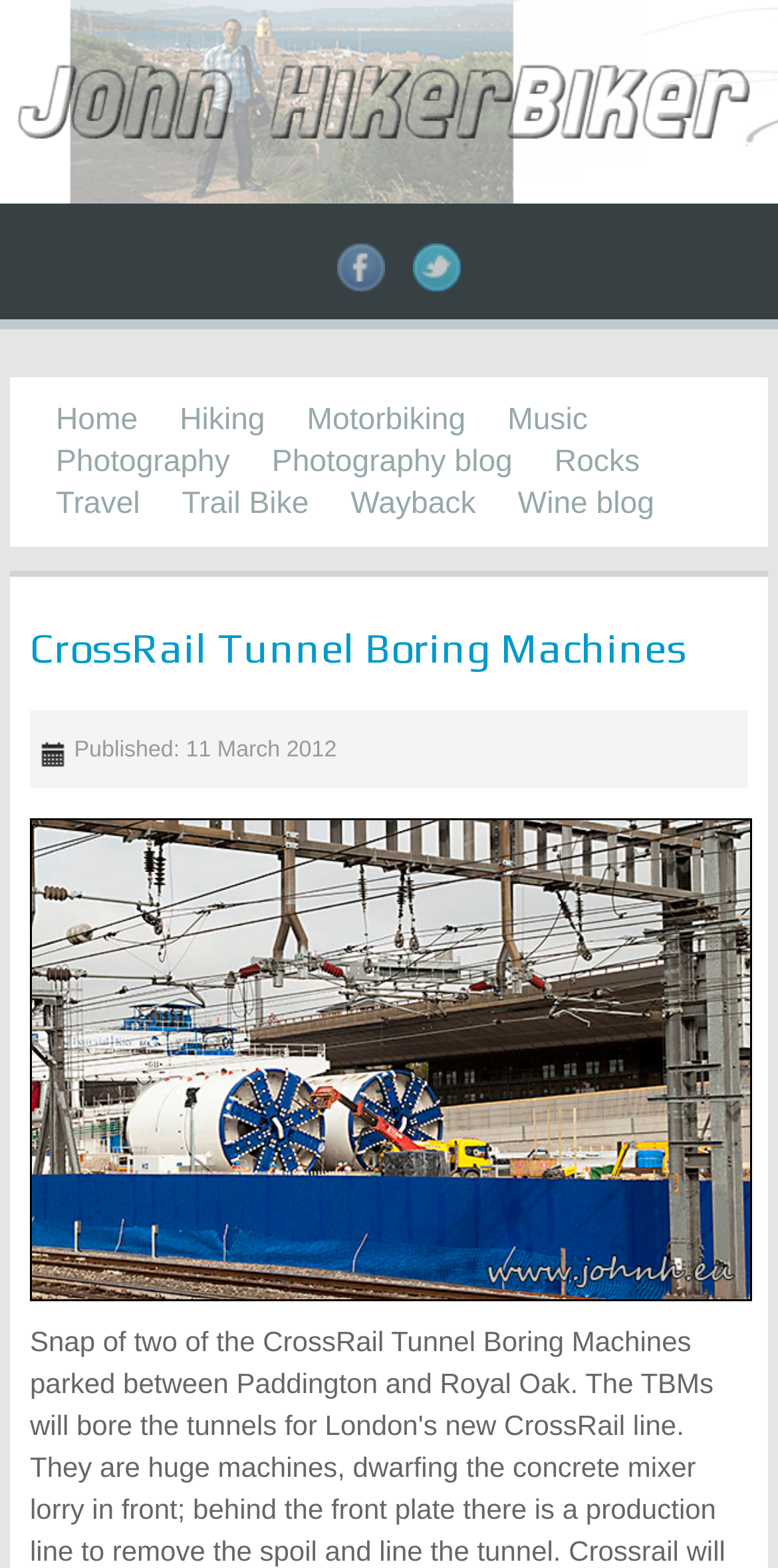Carefully observe the image and respond to the question with a detailed answer:
What is the name of the photographer?

The answer can be found by looking at the first link on the webpage, which is 'John HikerBiker – personal site of JohnH, a hiker, sports motorbiker (biker) and photographer based in Hammersmith, West London, UK'. This link suggests that JohnH is the photographer.